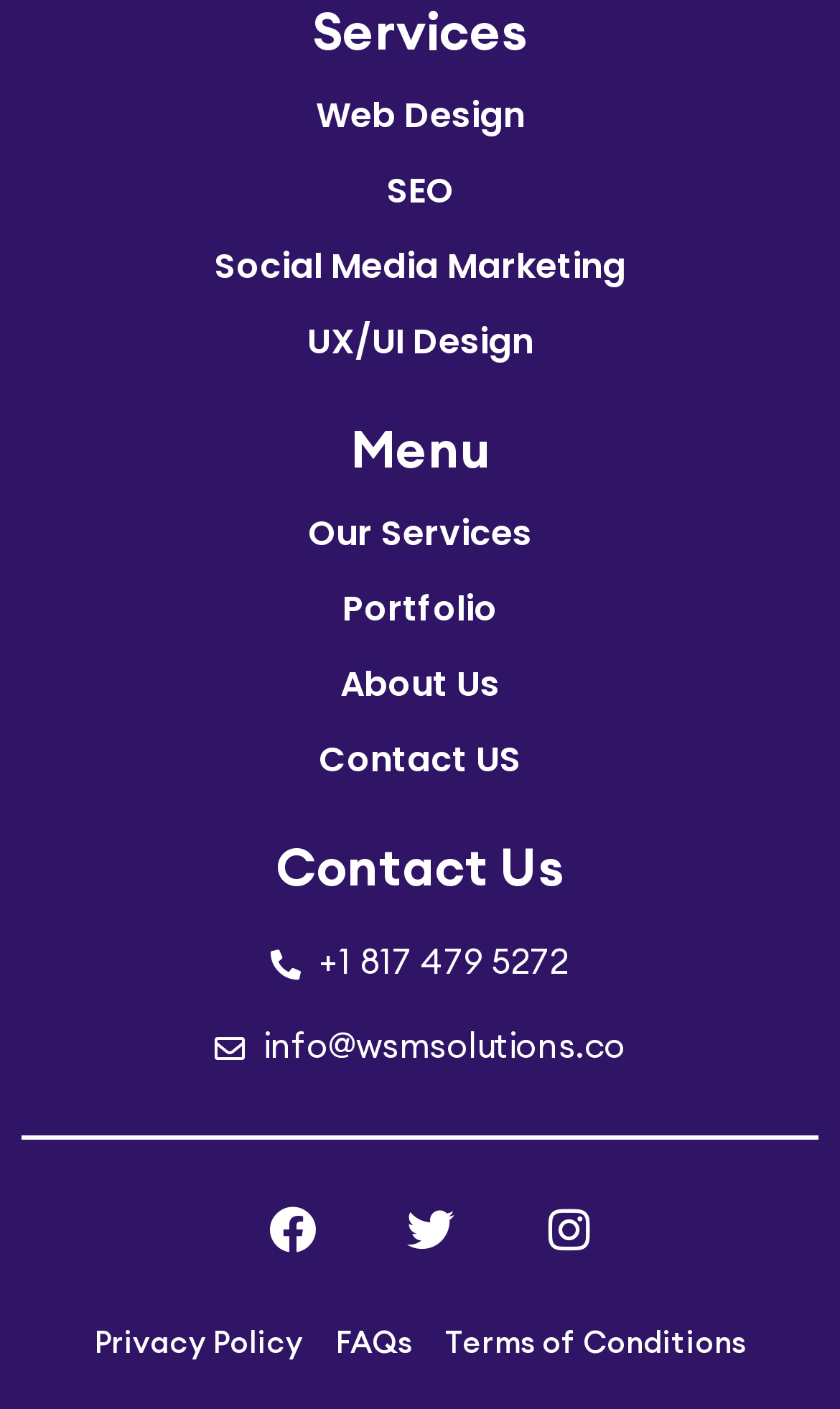What services are offered by this company?
Please respond to the question with a detailed and well-explained answer.

Based on the links provided under the 'Services' heading, it appears that this company offers various services including Web Design, SEO, Social Media Marketing, and UX/UI Design.